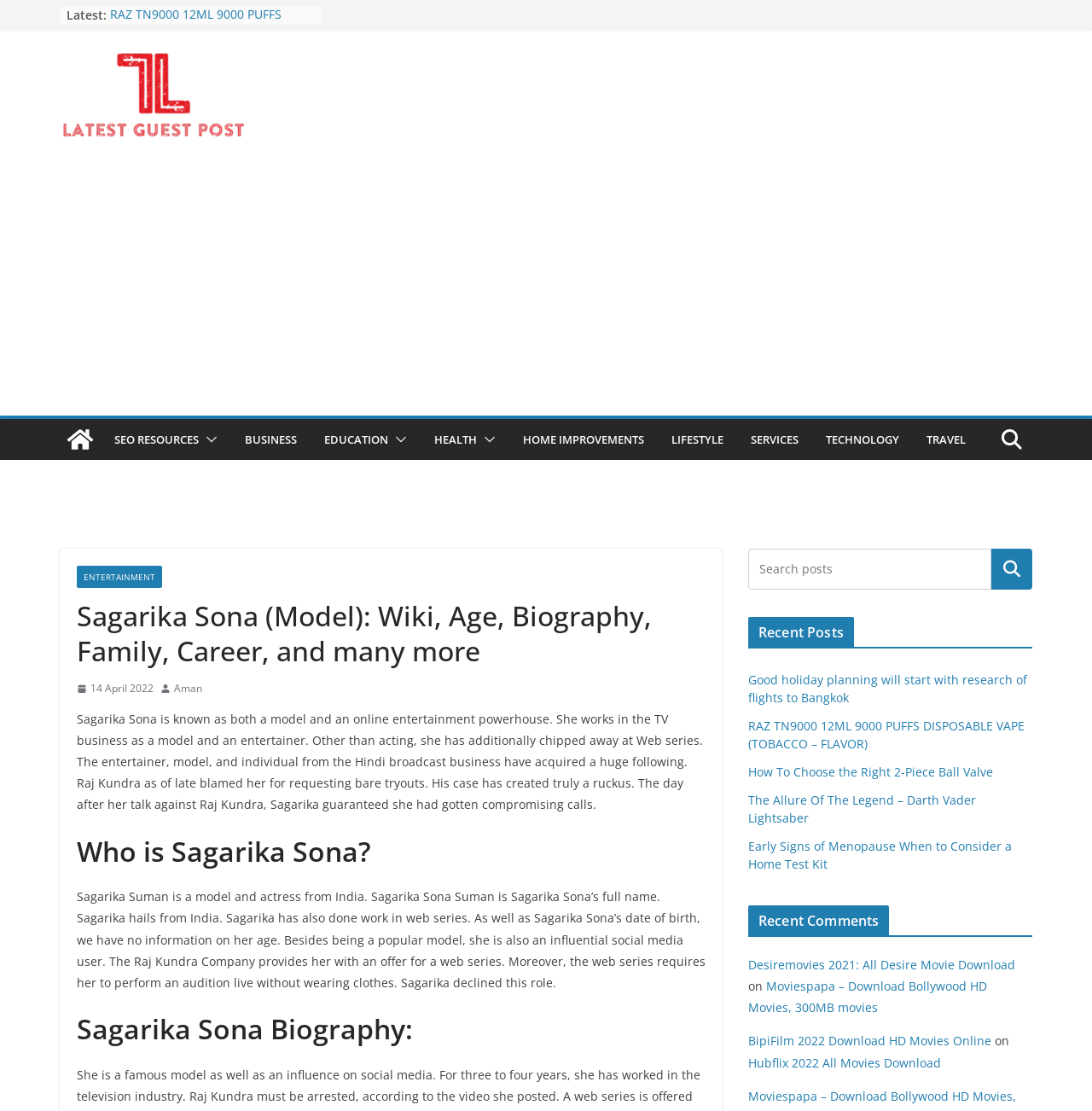Please find the top heading of the webpage and generate its text.

Sagarika Sona (Model): Wiki, Age, Biography, Family, Career, and many more    